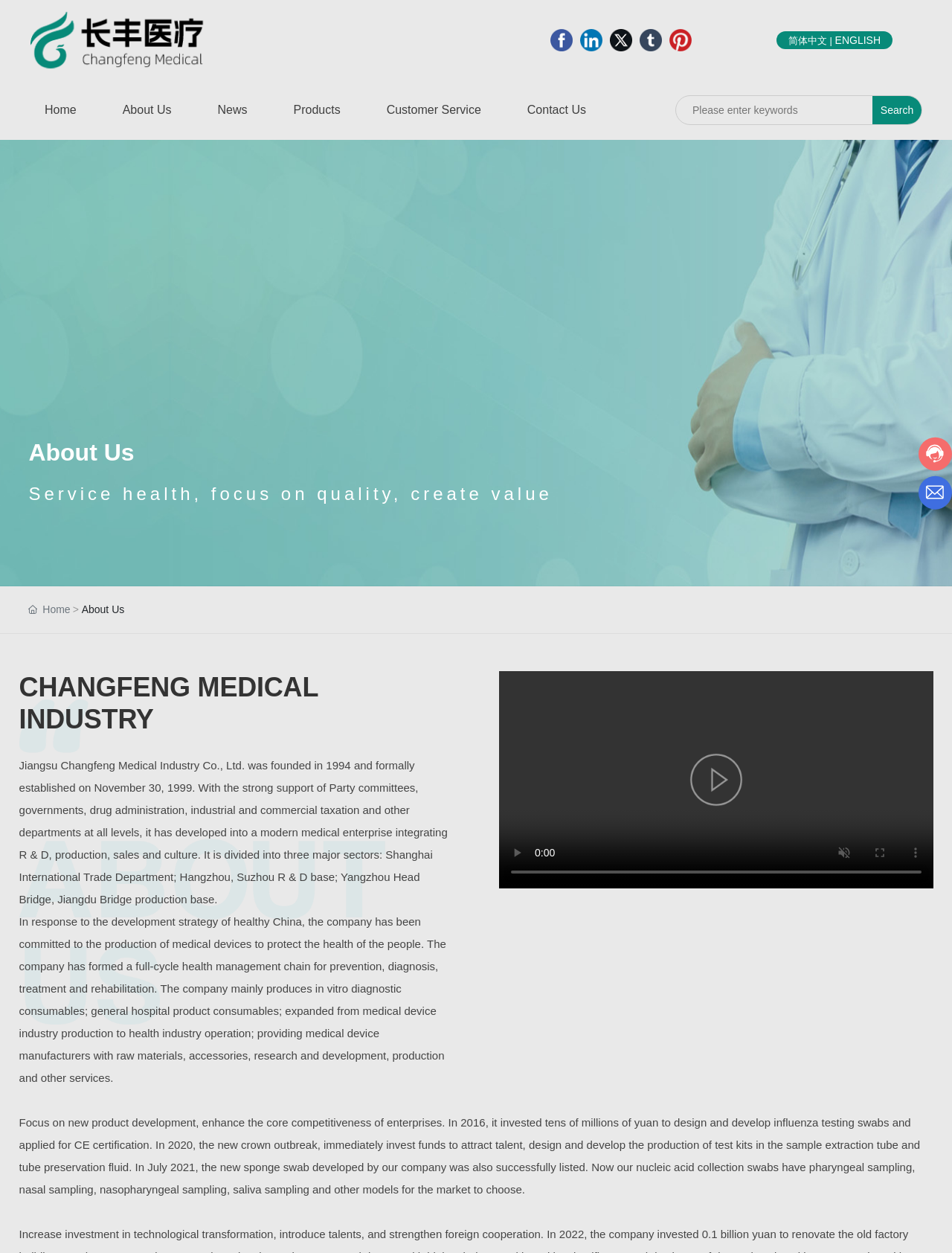What is the company's response to the development strategy of healthy China?
Using the information from the image, provide a comprehensive answer to the question.

The company's response to the development strategy of healthy China is to produce medical devices that protect people's health. This is mentioned in the 'About Us' section, where it is stated that the company has been committed to producing medical devices to protect people's health in response to the development strategy of healthy China.